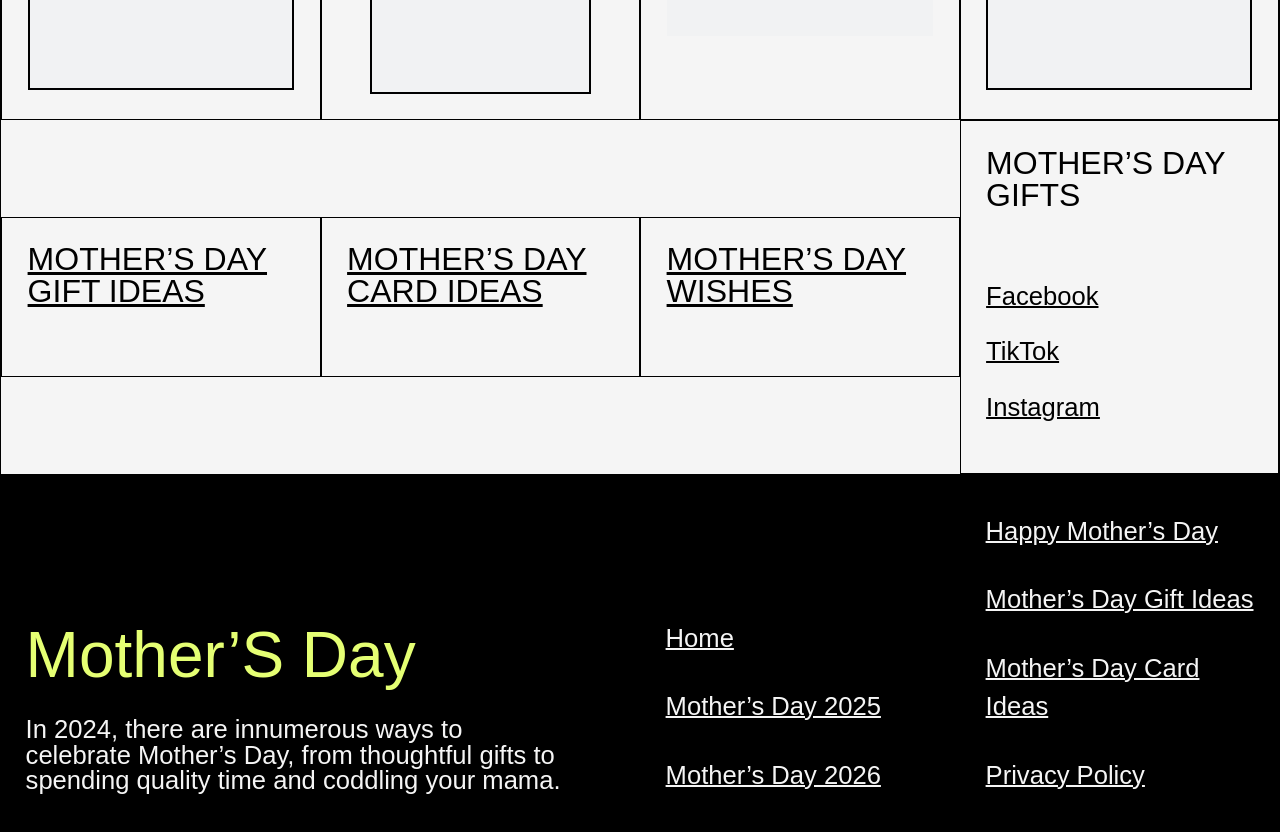Provide a one-word or one-phrase answer to the question:
How many main sections are on the webpage?

2